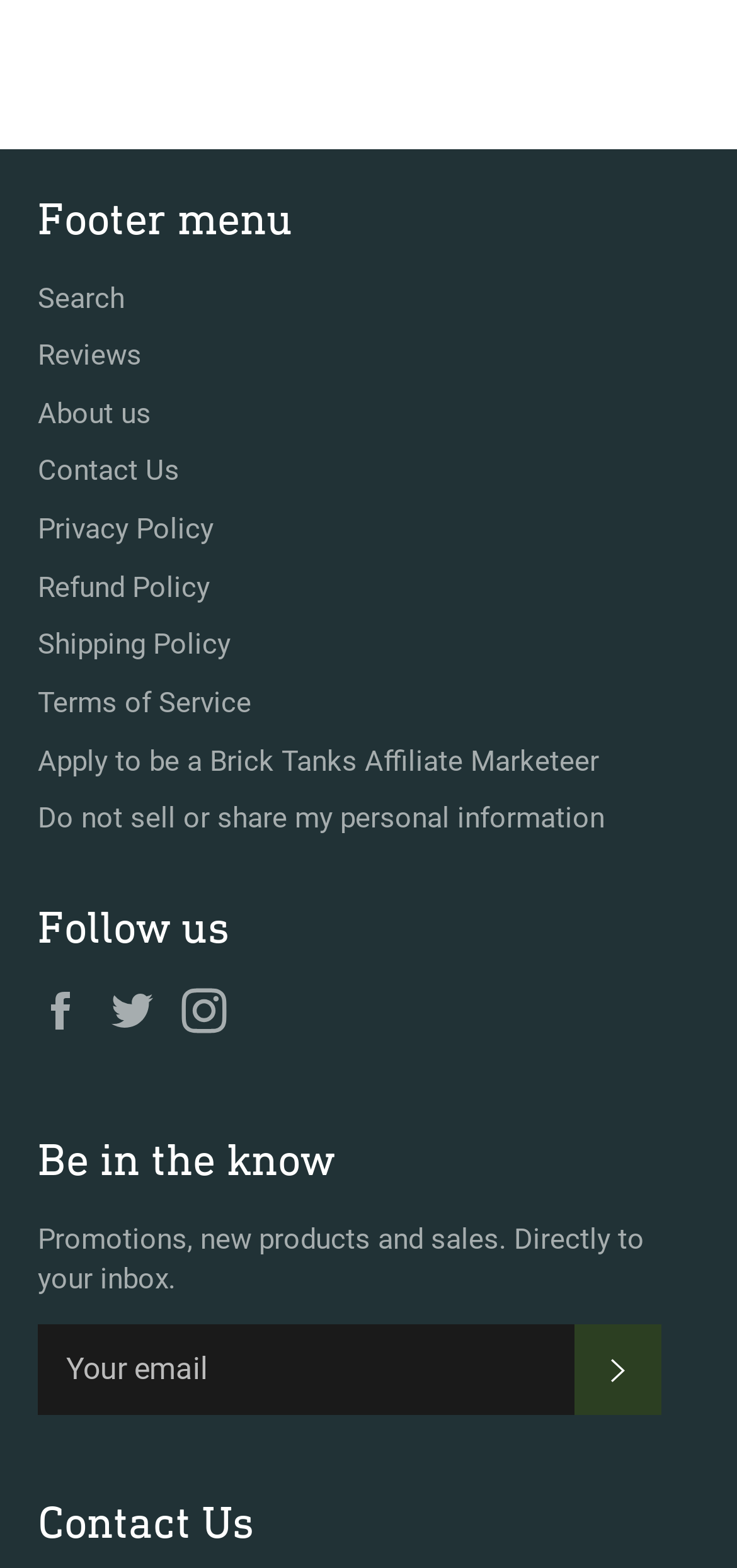Find the bounding box coordinates of the element to click in order to complete this instruction: "Search the website". The bounding box coordinates must be four float numbers between 0 and 1, denoted as [left, top, right, bottom].

[0.051, 0.179, 0.169, 0.201]